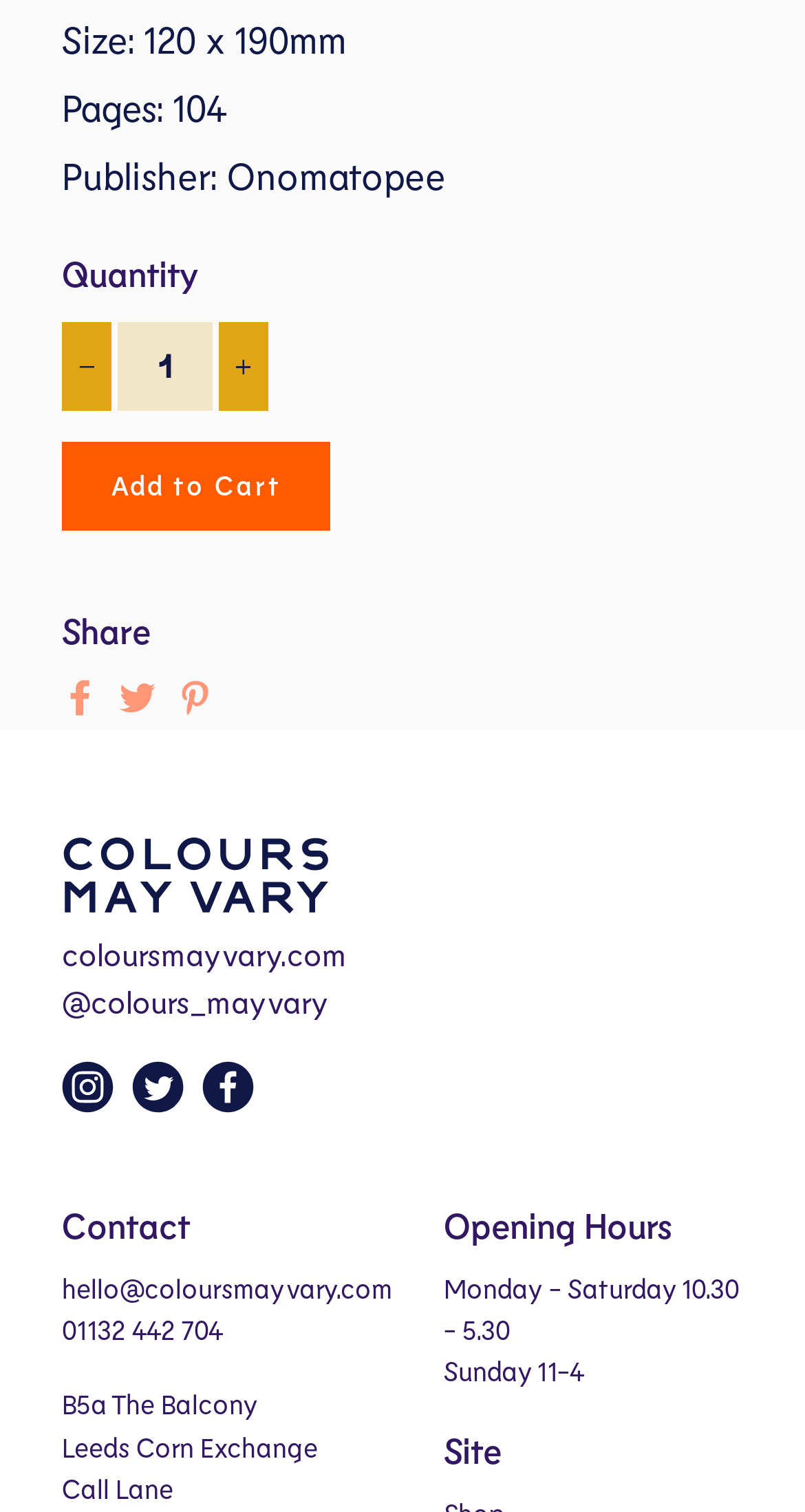Please locate the clickable area by providing the bounding box coordinates to follow this instruction: "Add to Cart".

[0.077, 0.292, 0.41, 0.351]